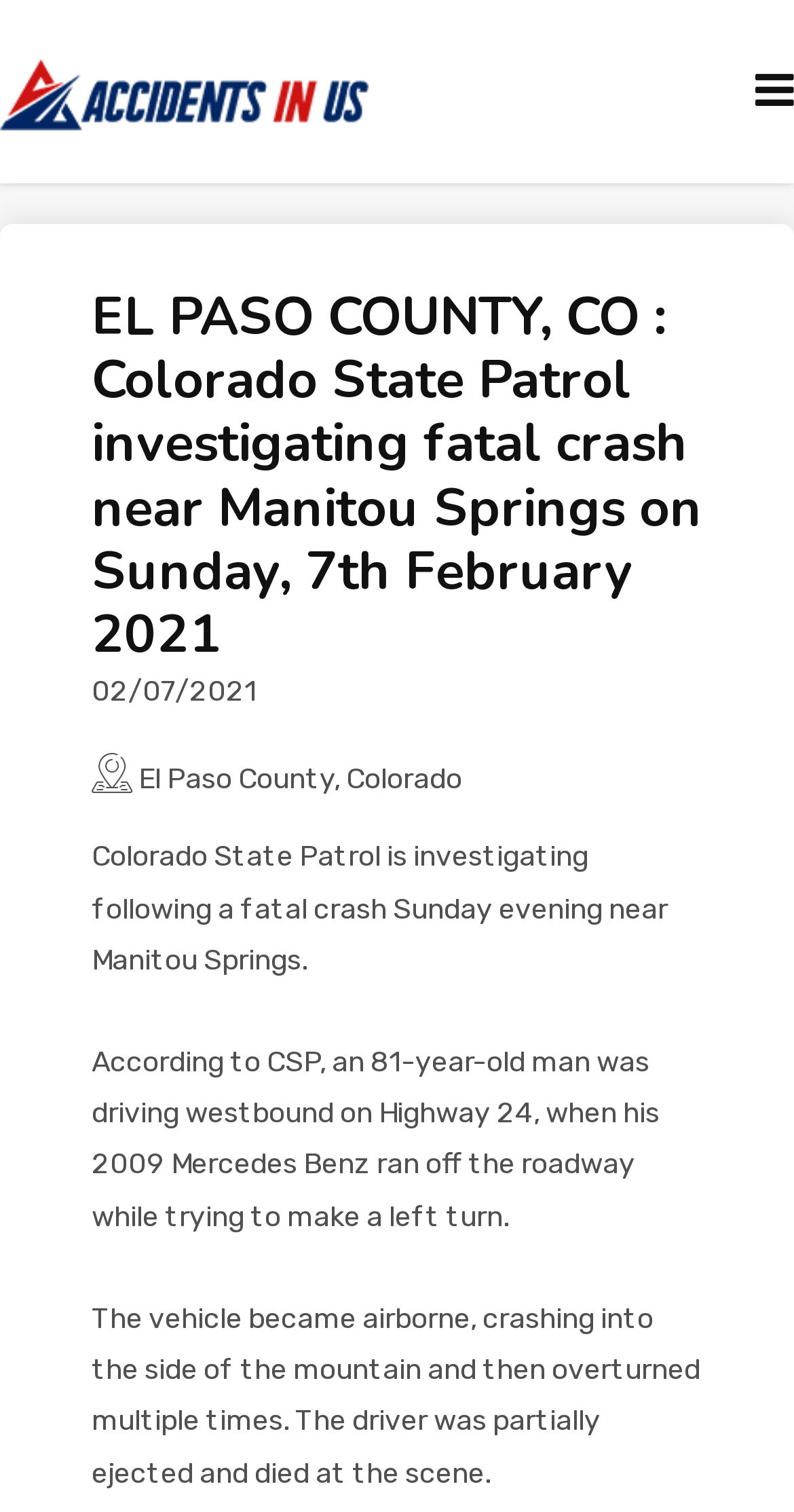Identify and provide the bounding box coordinates of the UI element described: "Traffic Reports". The coordinates should be formatted as [left, top, right, bottom], with each number being a float between 0 and 1.

[0.0, 0.593, 1.0, 0.687]